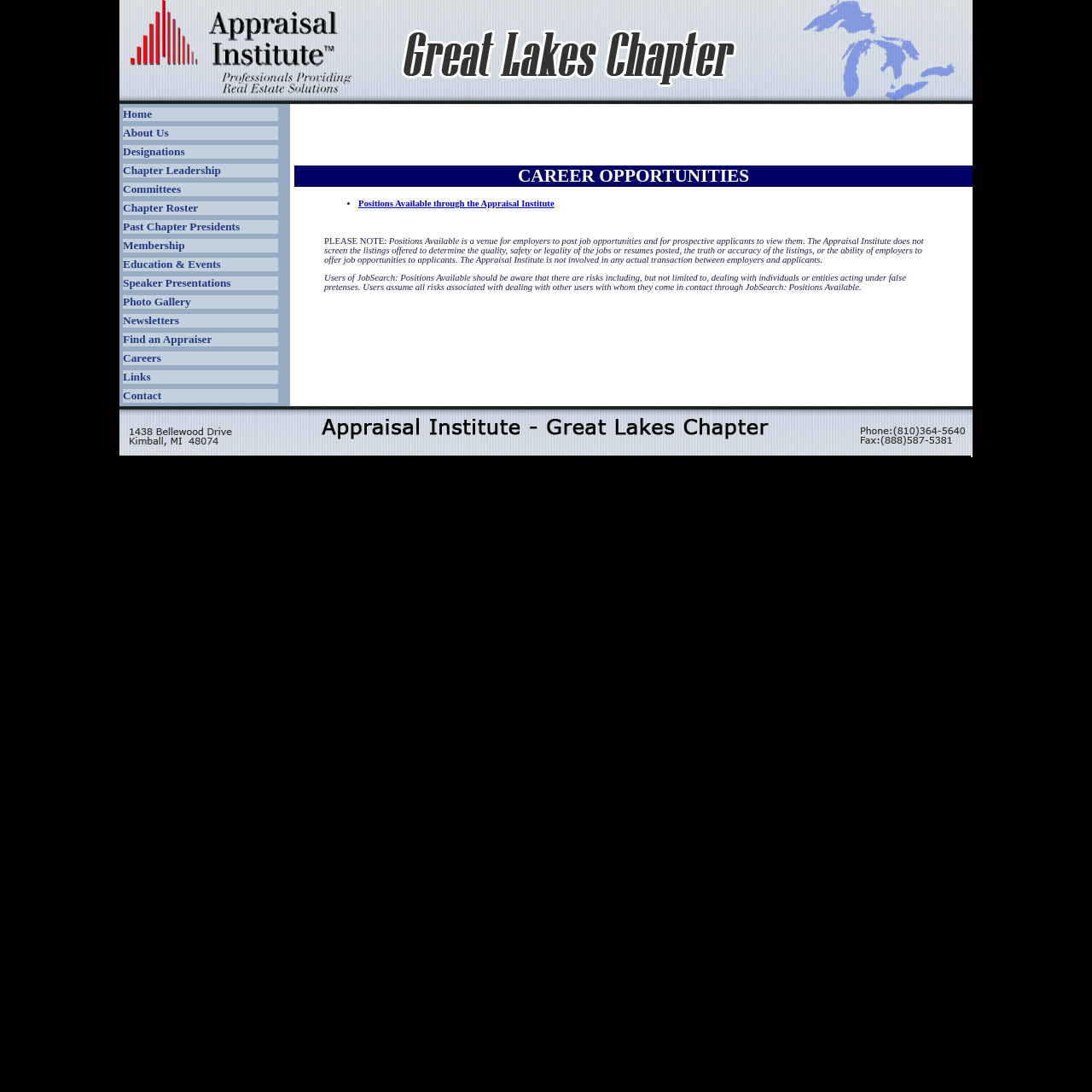Could you provide the bounding box coordinates for the portion of the screen to click to complete this instruction: "Go to About Us"?

[0.112, 0.116, 0.255, 0.128]